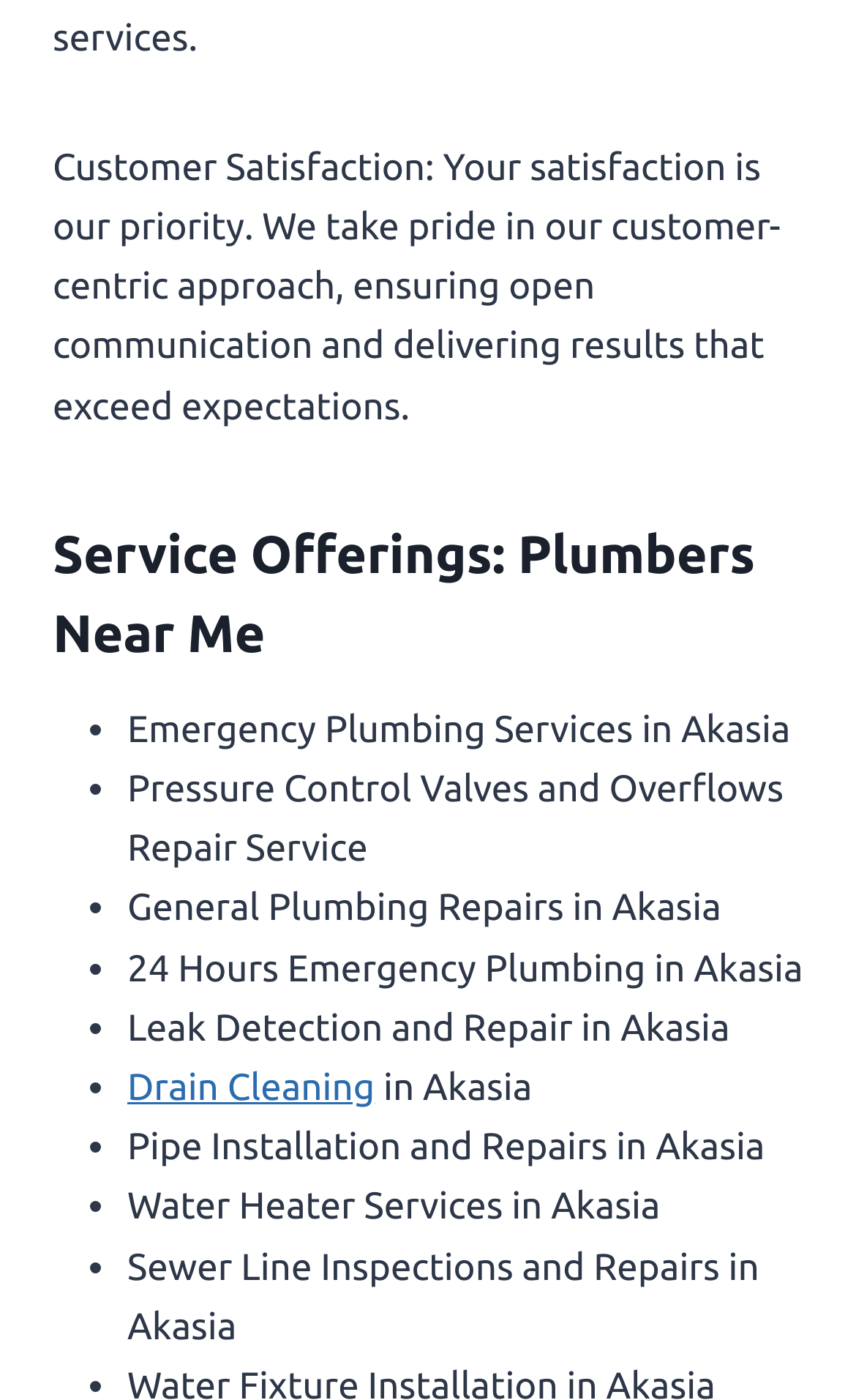Based on the image, please respond to the question with as much detail as possible:
Is drain cleaning a service offered by the plumbers?

Yes, drain cleaning is a service offered by the plumbers, as listed on the webpage. It is one of the services listed in a bullet point format, and it is a link that can be clicked to learn more about the service.